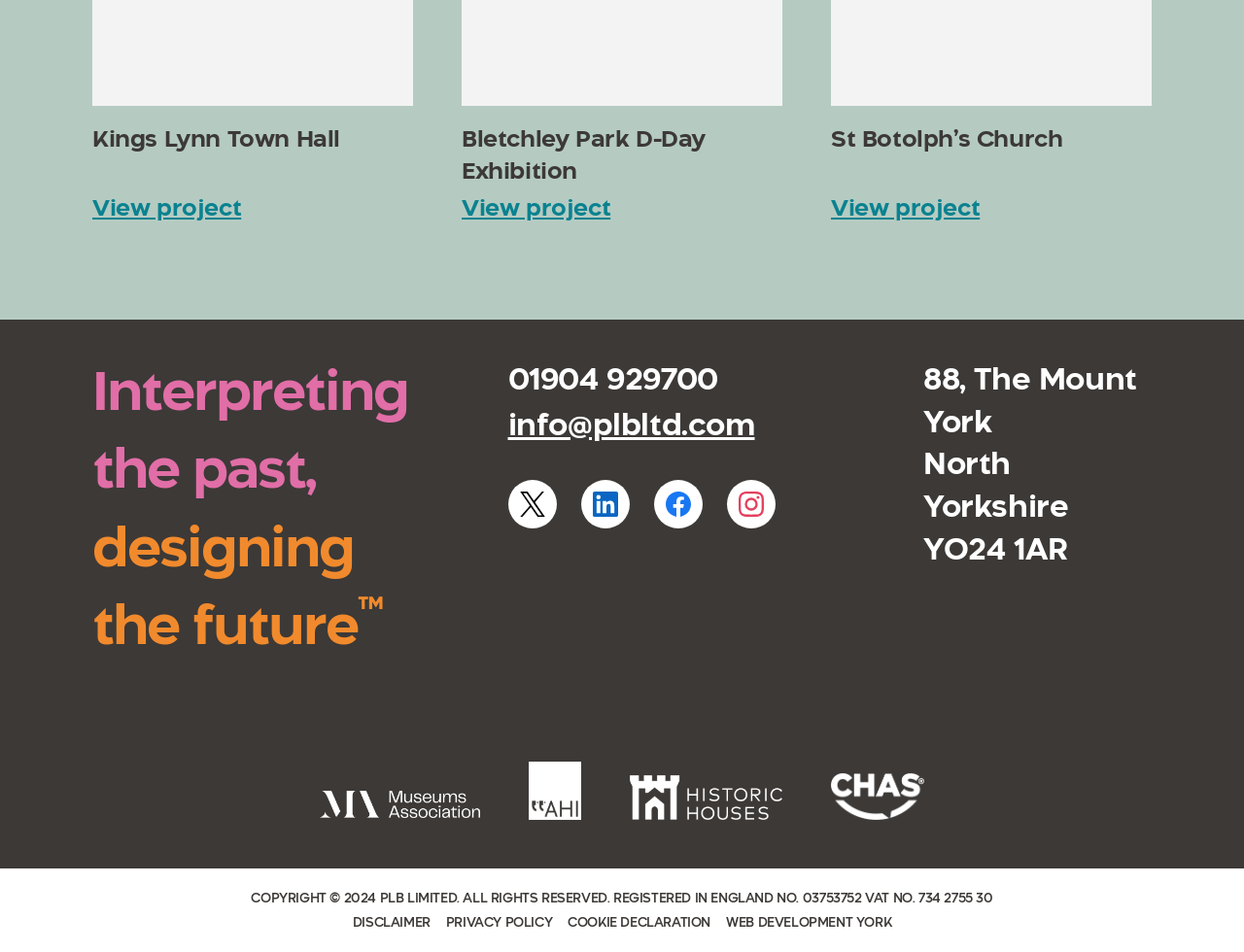What is the phone number?
Please provide a single word or phrase answer based on the image.

01904 929700